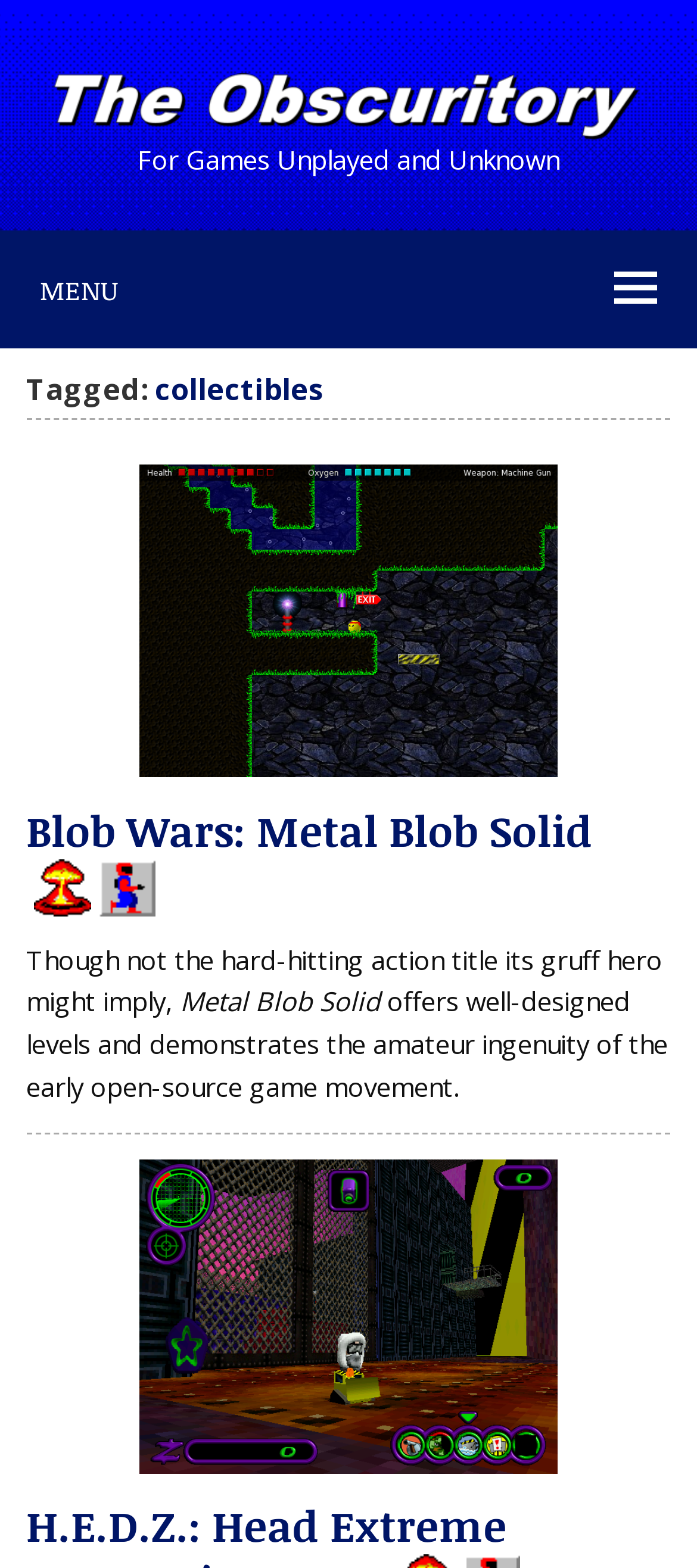What type of games are featured on this website?
Refer to the image and provide a one-word or short phrase answer.

Action and Platform